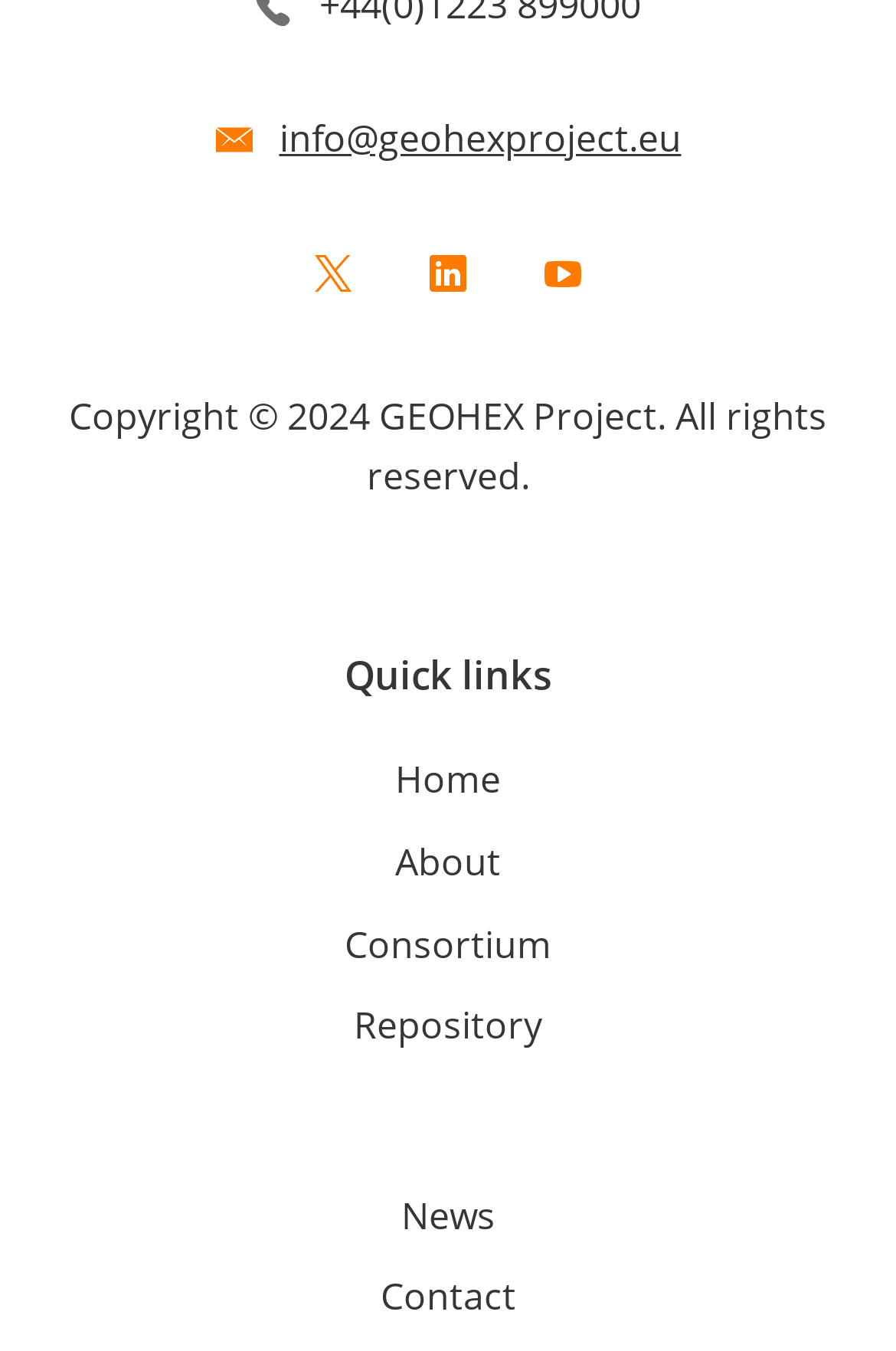Locate the bounding box coordinates of the clickable part needed for the task: "Read the news".

[0.447, 0.881, 0.553, 0.918]